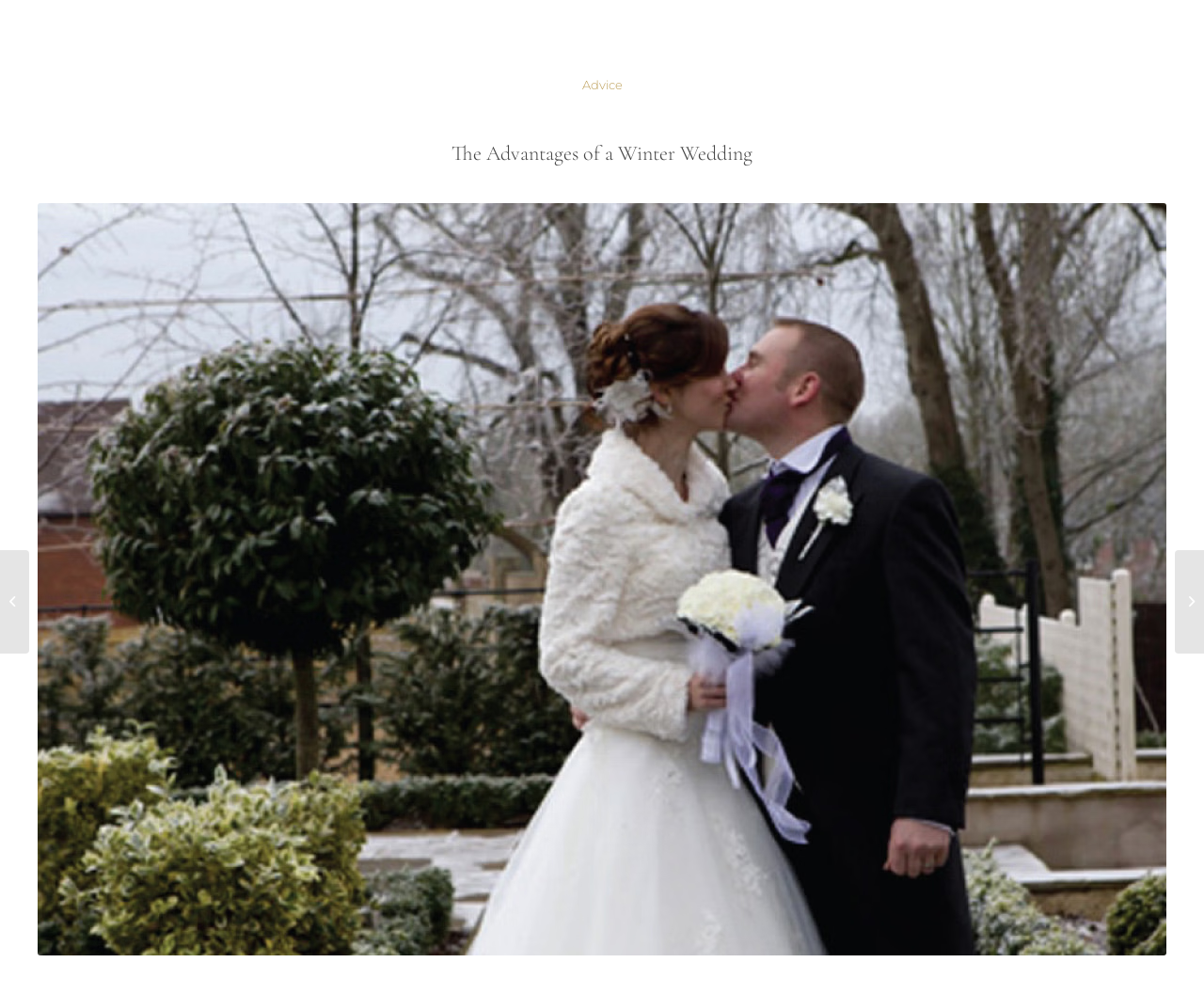Based on the element description Advice, identify the bounding box coordinates for the UI element. The coordinates should be in the format (top-left x, top-left y, bottom-right x, bottom-right y) and within the 0 to 1 range.

[0.483, 0.078, 0.517, 0.093]